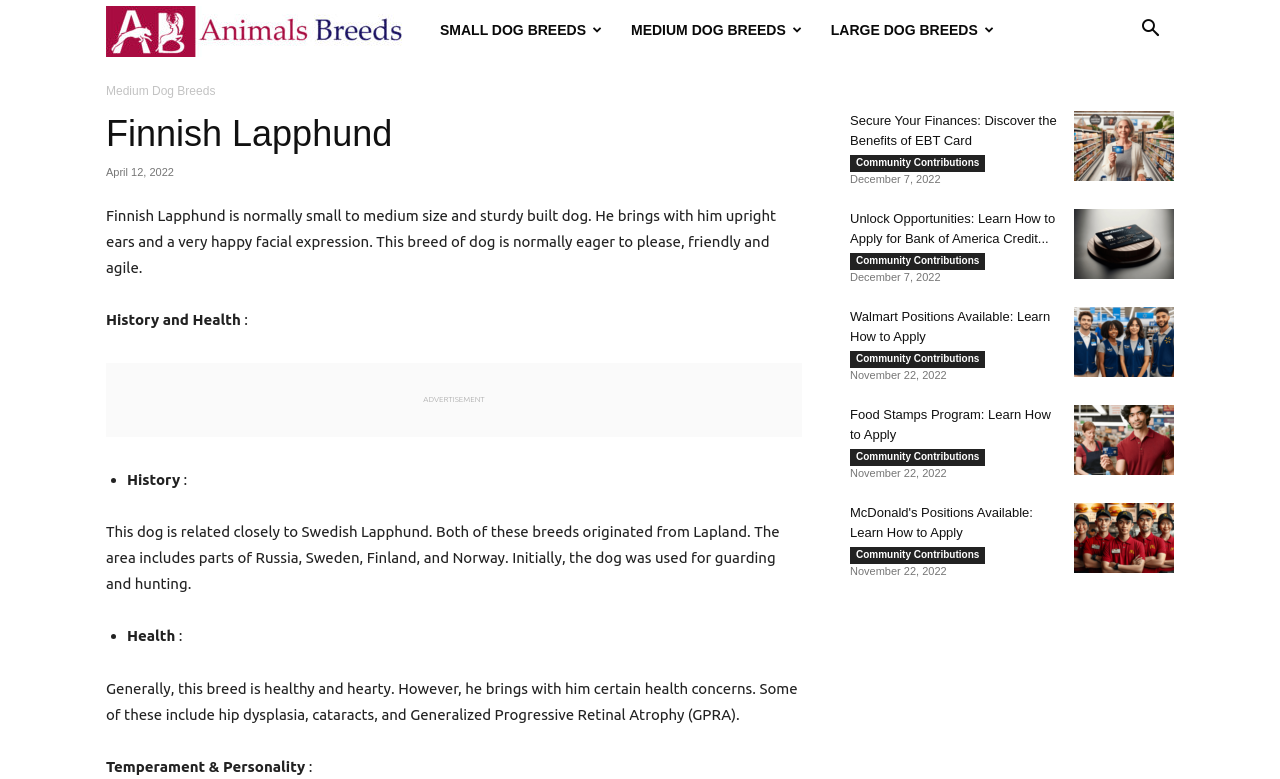Determine the bounding box for the UI element that matches this description: "aria-label="Search"".

[0.88, 0.03, 0.917, 0.05]